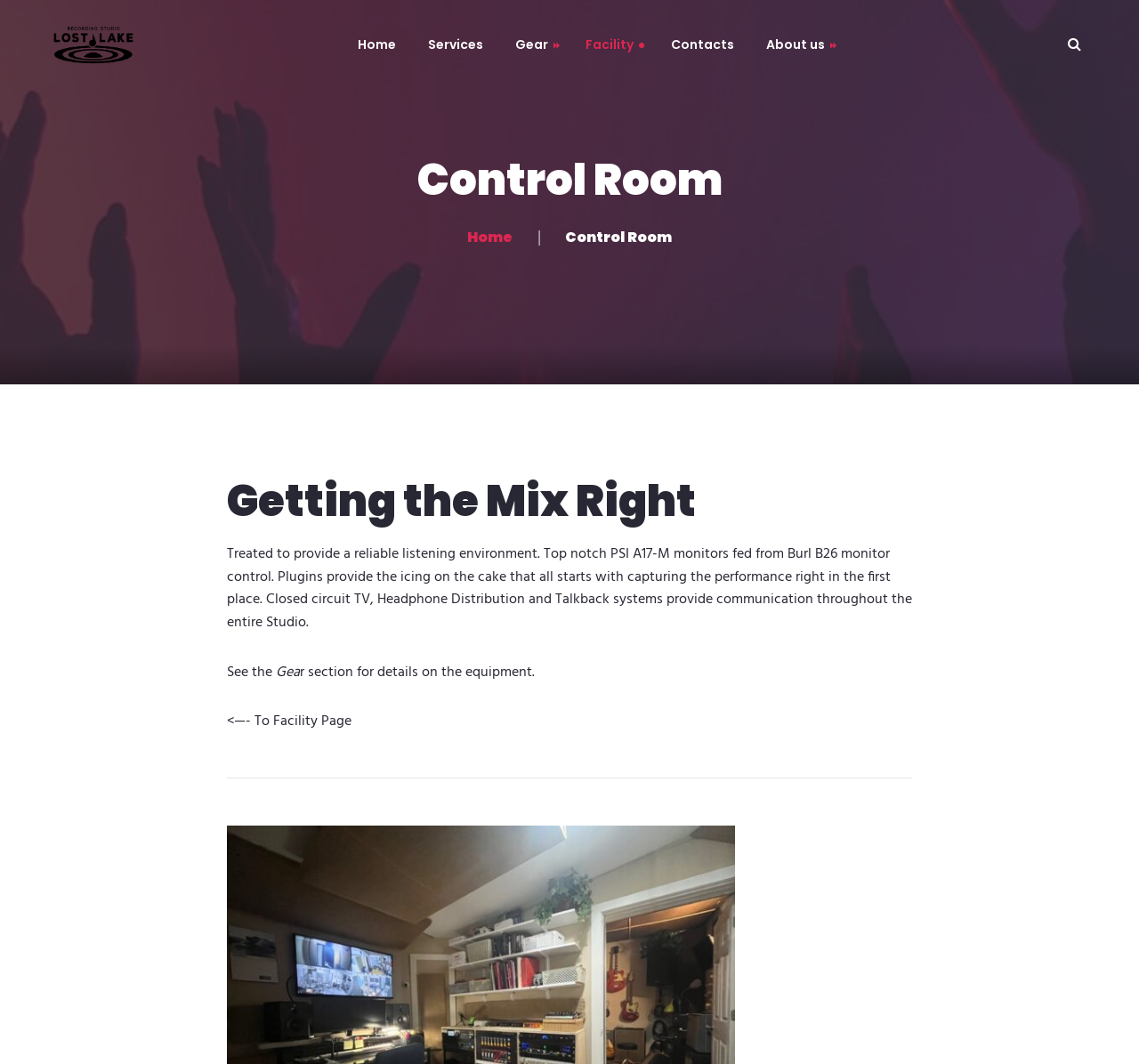Give a one-word or one-phrase response to the question:
What is the name of the page that can be accessed by clicking '←—- To Facility Page'?

Facility Page